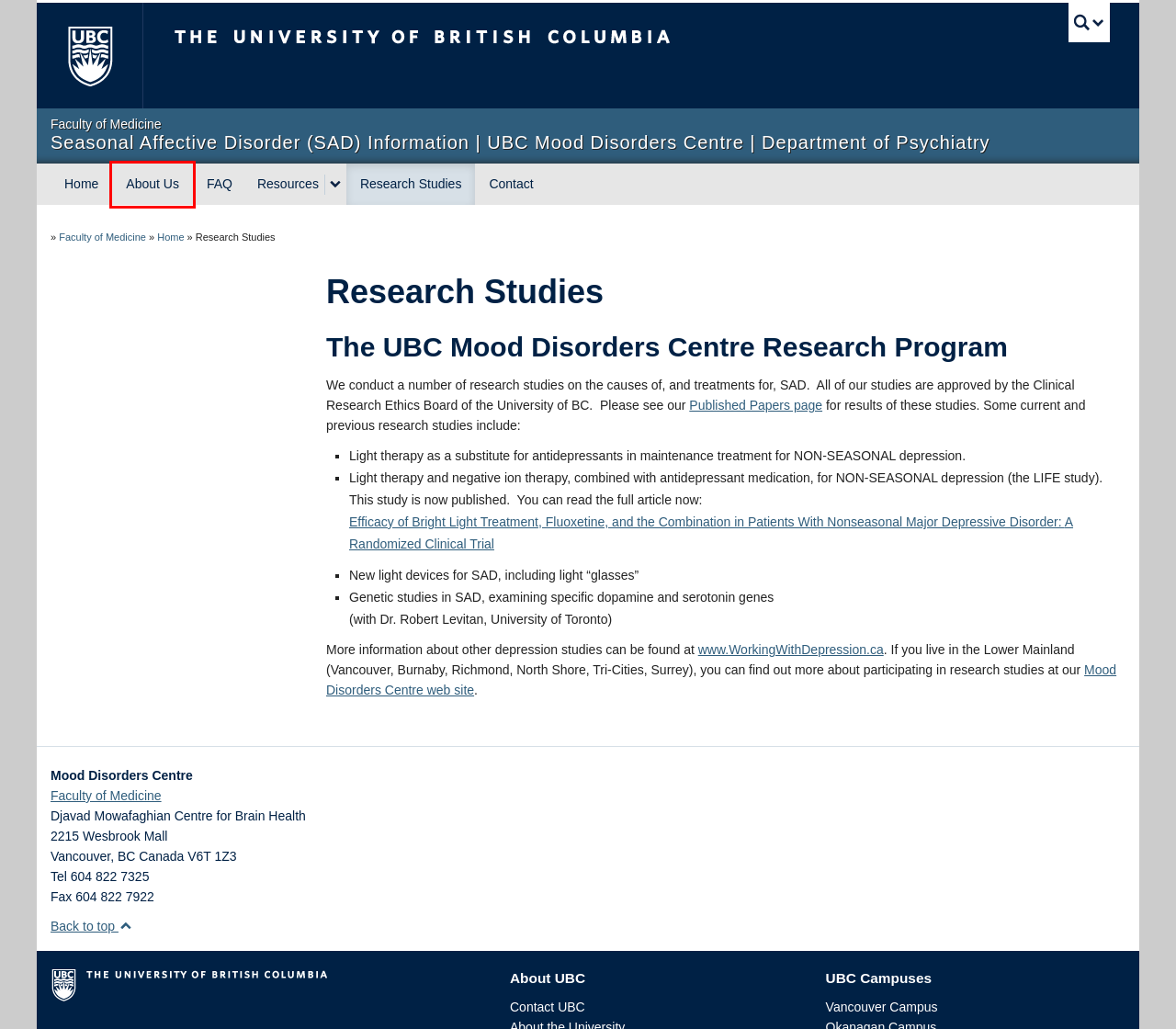Take a look at the provided webpage screenshot featuring a red bounding box around an element. Select the most appropriate webpage description for the page that loads after clicking on the element inside the red bounding box. Here are the candidates:
A. About Us | UBC Mood Disorders Centre SAD Information
B. Contact | UBC Mood Disorders Centre SAD Information
C. Home | UBC Mood Disorders Centre SAD Information
D. Home - UBC Faculty of Medicine
E. Published Papers | UBC Mood Disorders Centre SAD Information
F. FAQ | UBC Mood Disorders Centre SAD Information
G. Mood Disorders Centre - Mood Disorders Clinic - Djavad Mowafaghian Centre for Brain Health | DMCBH
H. Resources | UBC Mood Disorders Centre SAD Information

A